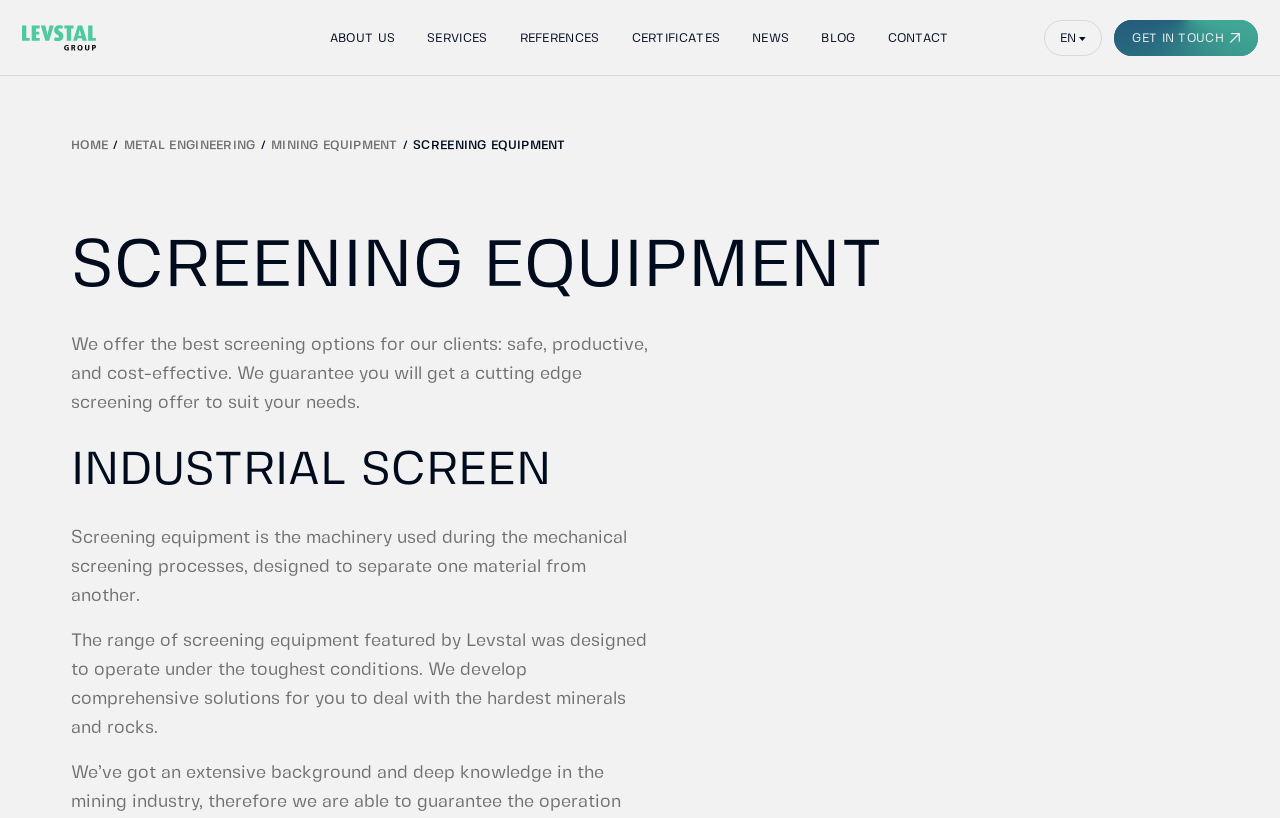Locate the bounding box coordinates of the element to click to perform the following action: 'Click the HOME link'. The coordinates should be given as four float values between 0 and 1, in the form of [left, top, right, bottom].

[0.055, 0.171, 0.085, 0.186]